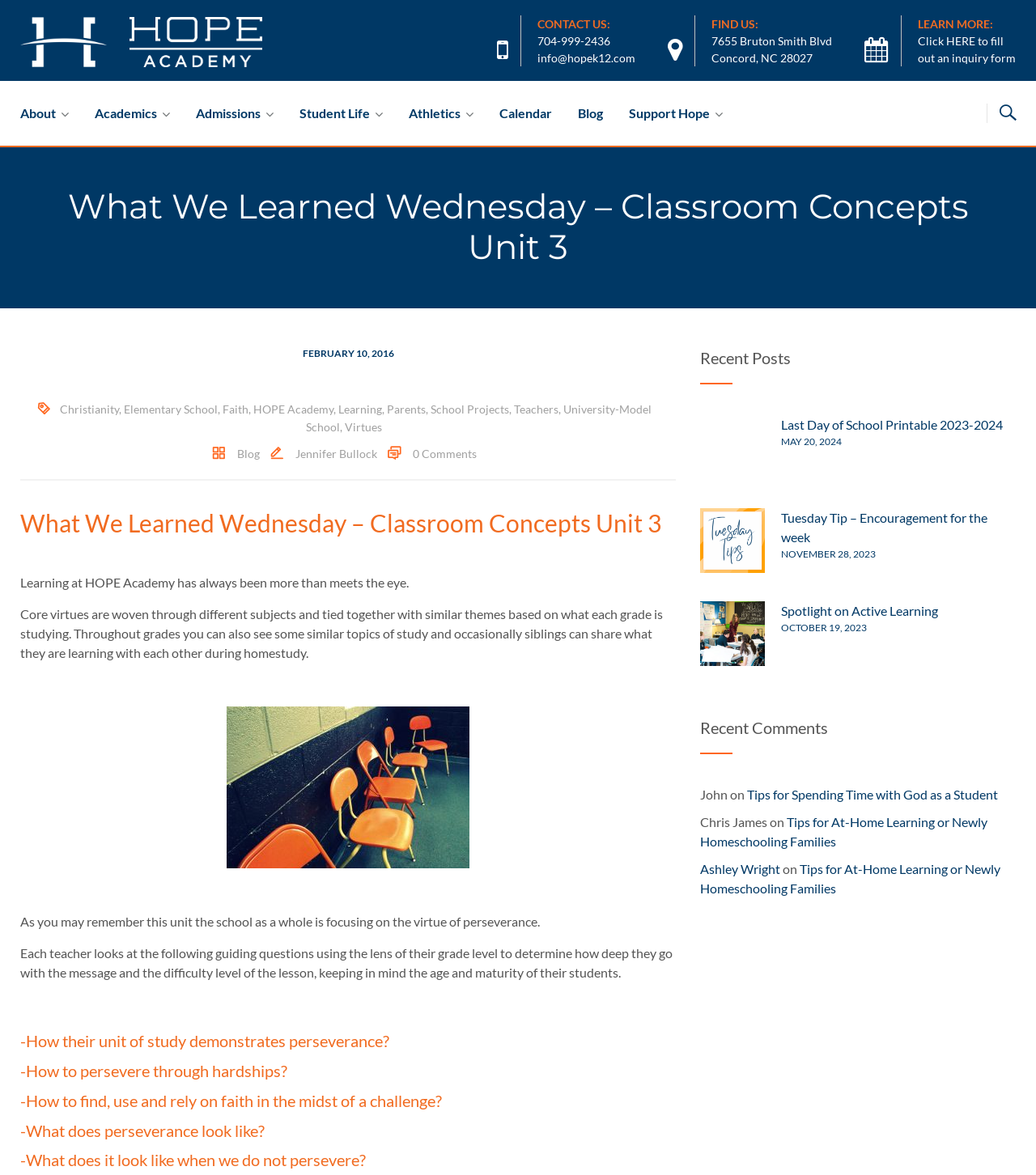Please look at the image and answer the question with a detailed explanation: What is the topic of the blog post 'Tuesday Tip – Encouragement for the week'?

I found the 'Recent Posts' section on the webpage, which lists several blog posts. One of the posts is titled 'Tuesday Tip – Encouragement for the week', which suggests that the topic of this post is encouragement.